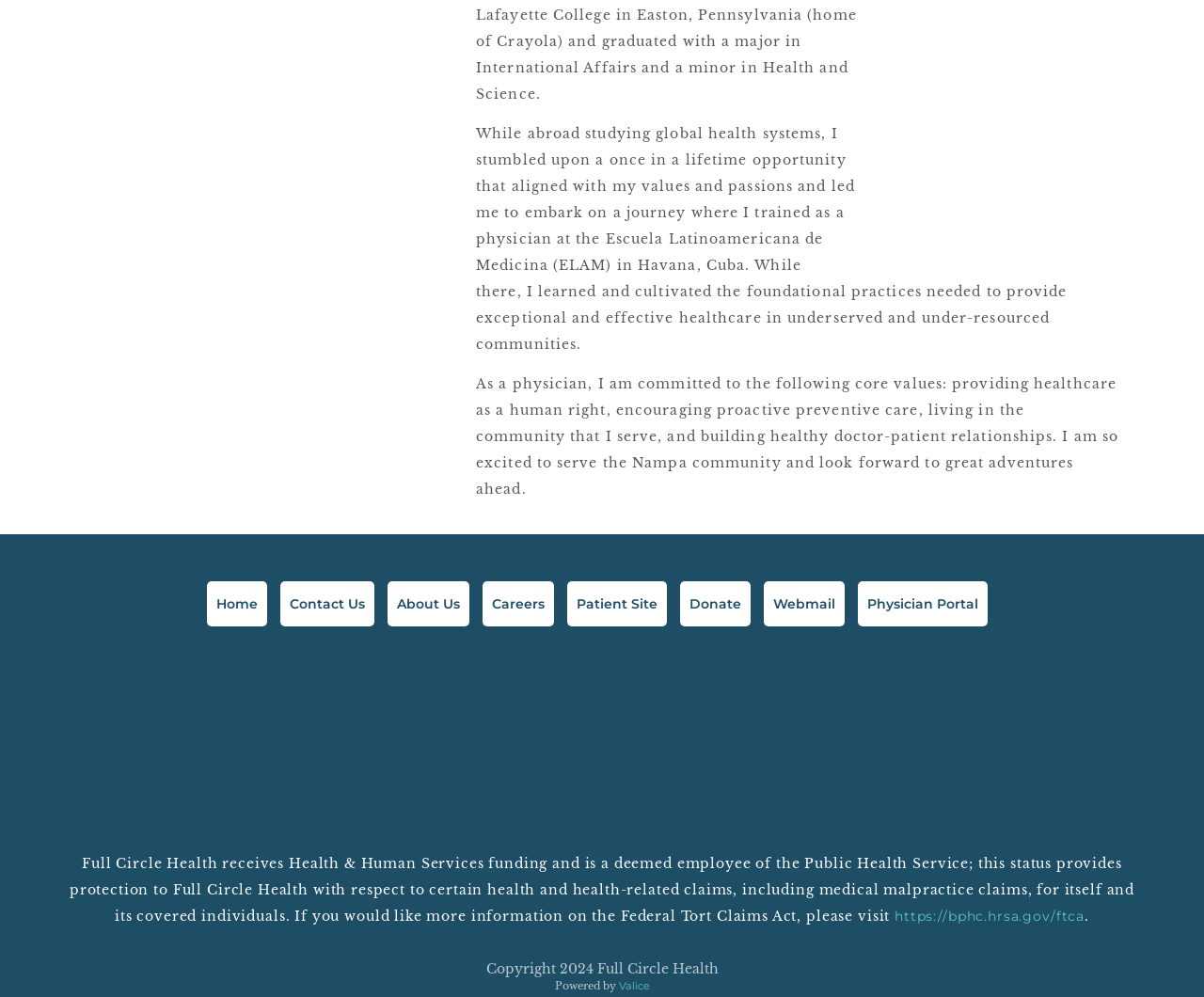Provide the bounding box coordinates of the HTML element described by the text: "Webmail". The coordinates should be in the format [left, top, right, bottom] with values between 0 and 1.

[0.634, 0.583, 0.702, 0.629]